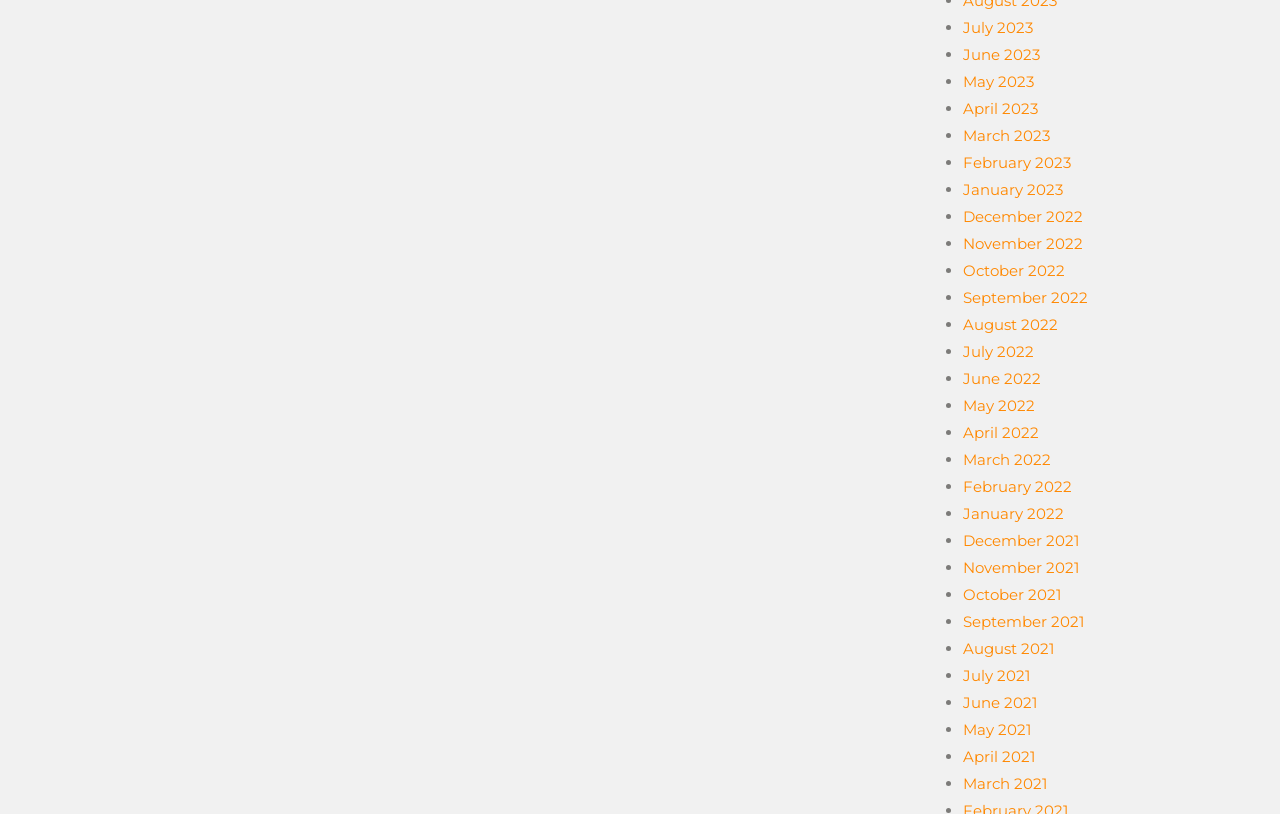For the given element description April 2022, determine the bounding box coordinates of the UI element. The coordinates should follow the format (top-left x, top-left y, bottom-right x, bottom-right y) and be within the range of 0 to 1.

[0.752, 0.52, 0.812, 0.544]